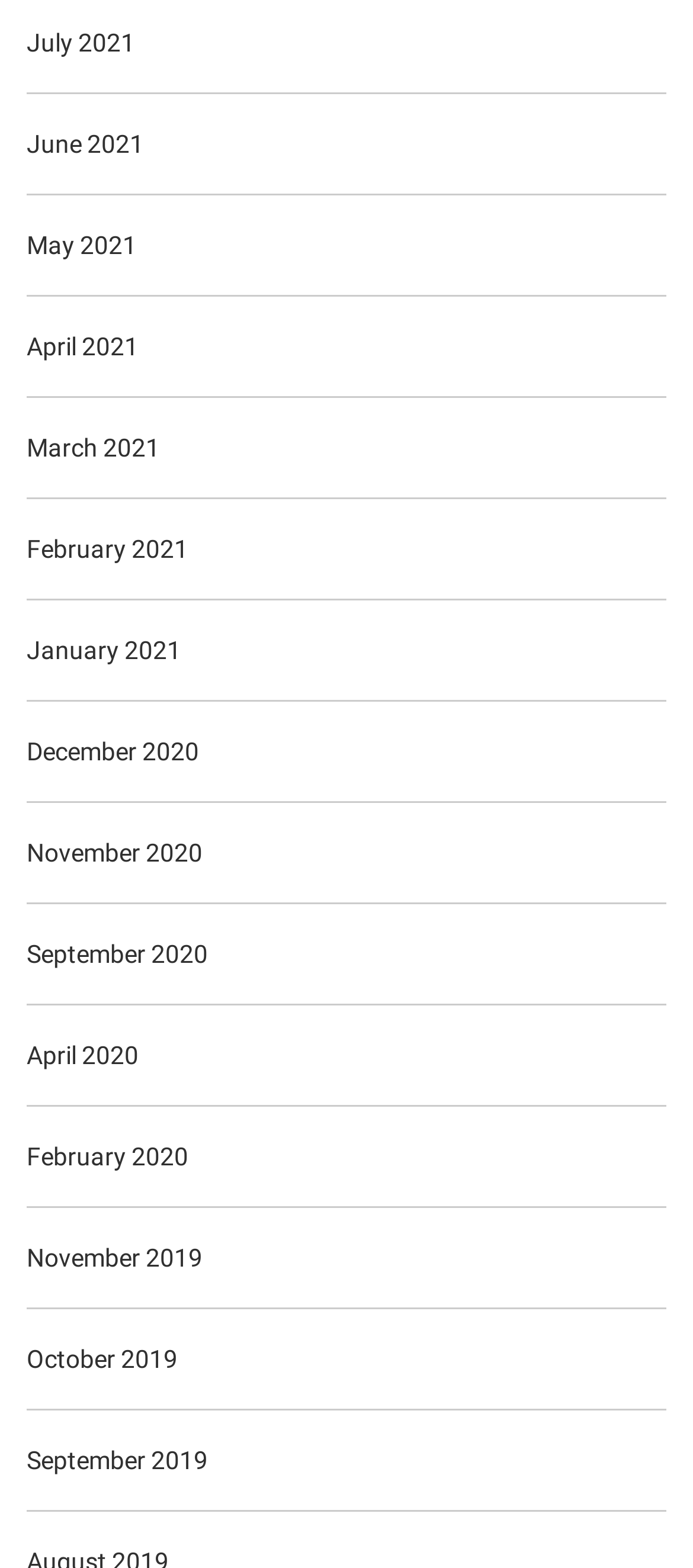Examine the screenshot and answer the question in as much detail as possible: How many months are listed for the year 2021?

I examined the list of links and found that there are two months listed for the year 2021: July 2021 and June 2021.